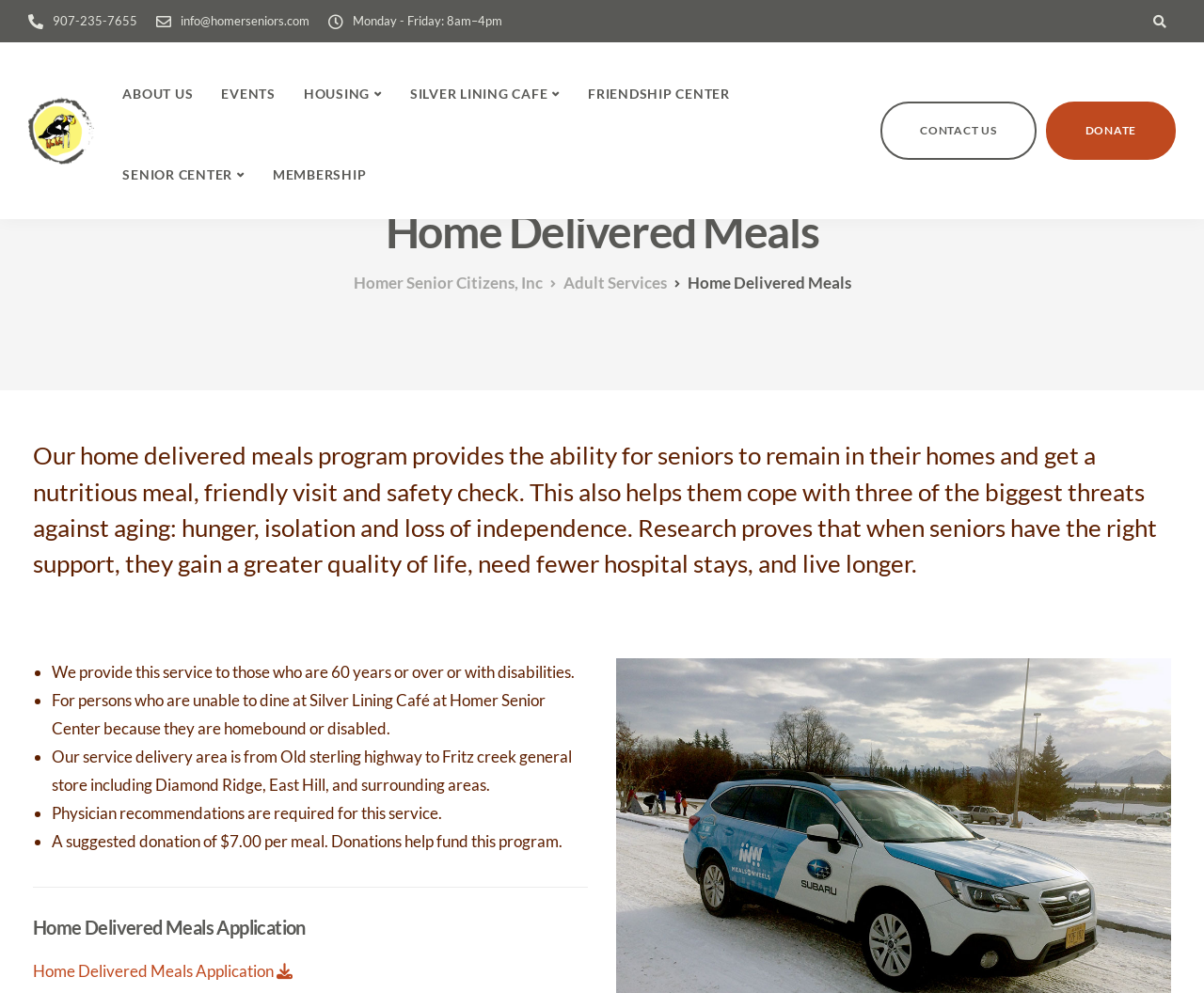Please find the bounding box coordinates of the section that needs to be clicked to achieve this instruction: "Select the '简体中文' language option".

None